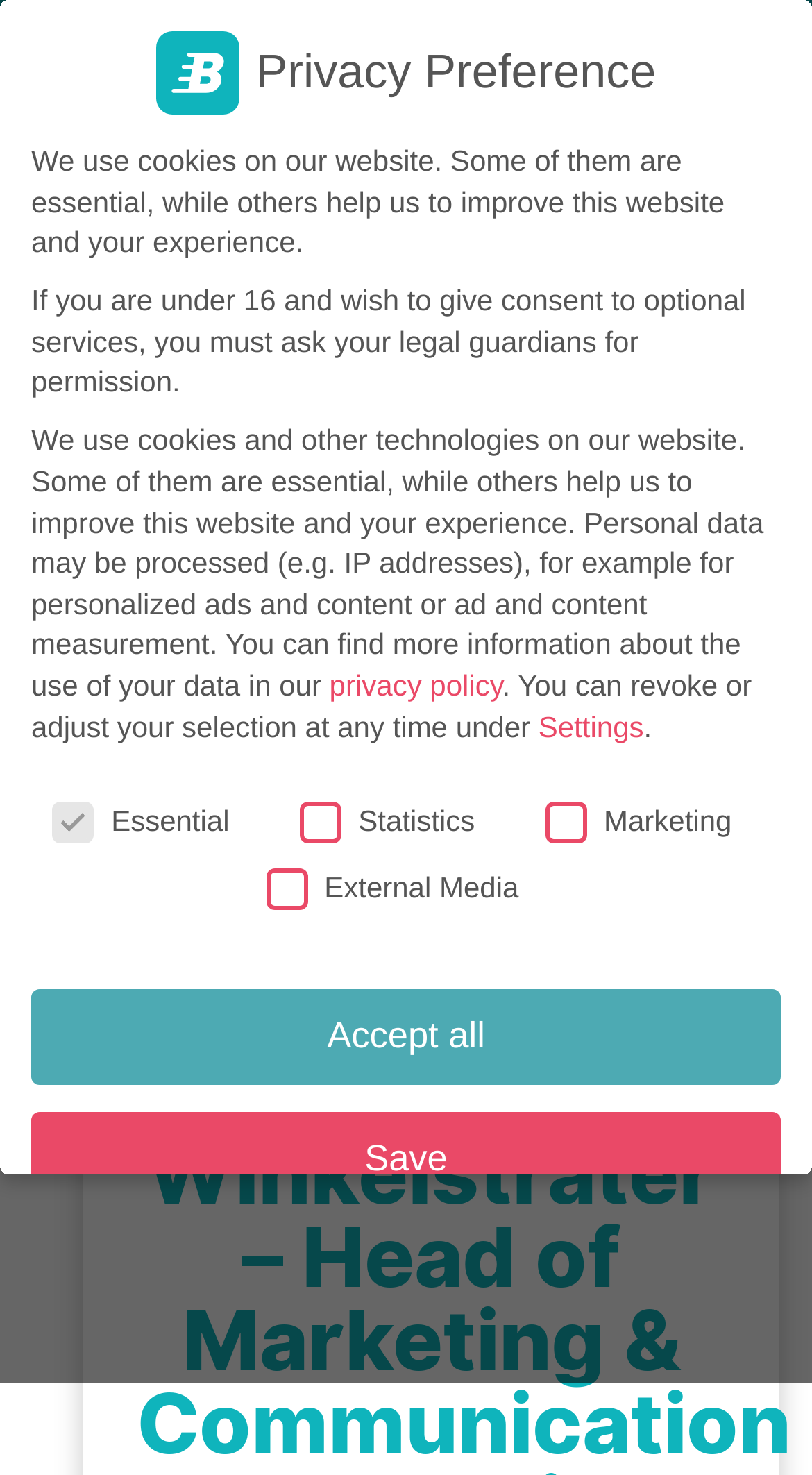Locate the bounding box of the user interface element based on this description: "Individual Privacy Preferences".

[0.038, 0.837, 0.962, 0.901]